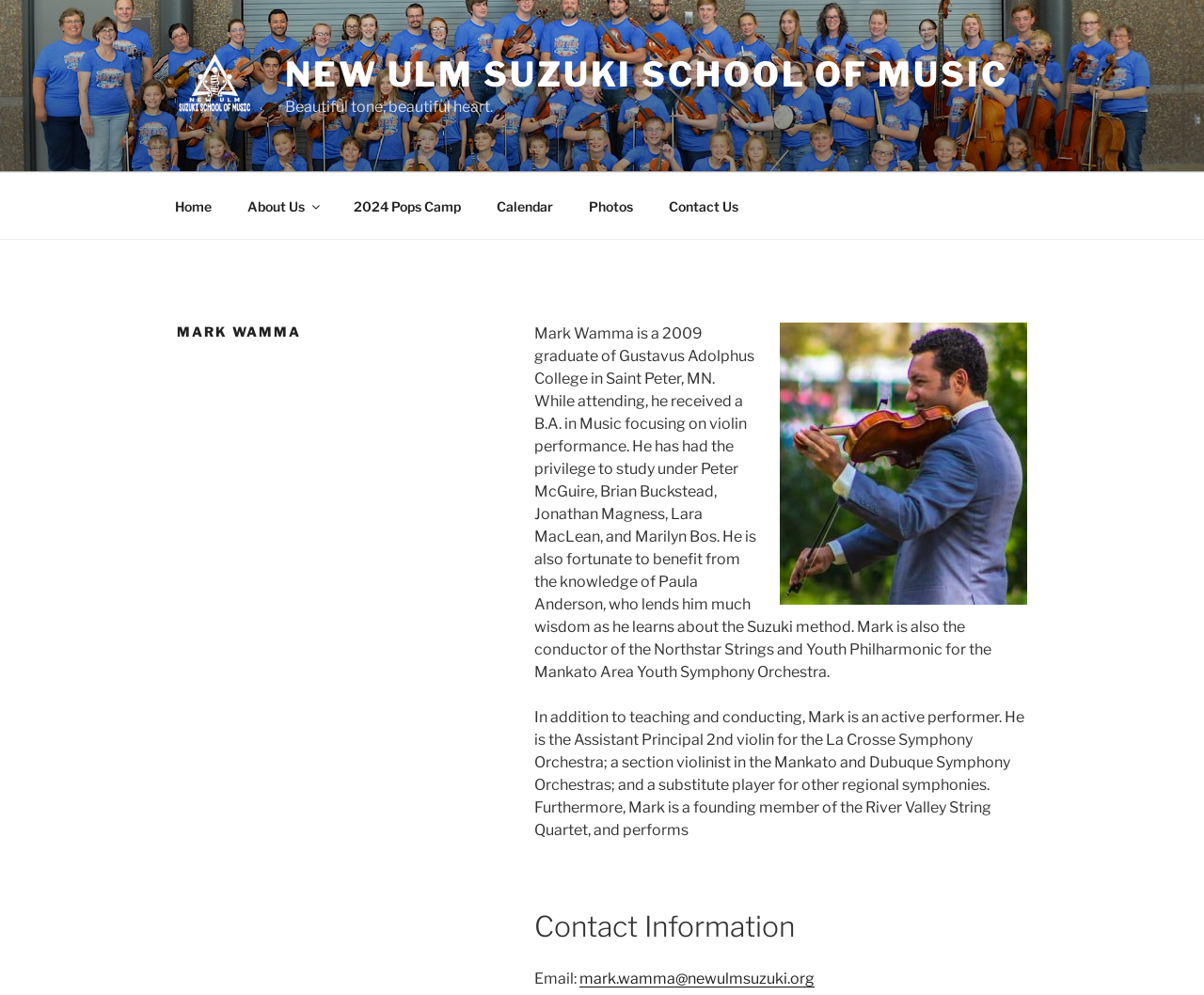Identify the bounding box coordinates of the clickable section necessary to follow the following instruction: "Learn more about the New Ulm Suzuki School of Music". The coordinates should be presented as four float numbers from 0 to 1, i.e., [left, top, right, bottom].

[0.147, 0.045, 0.234, 0.128]